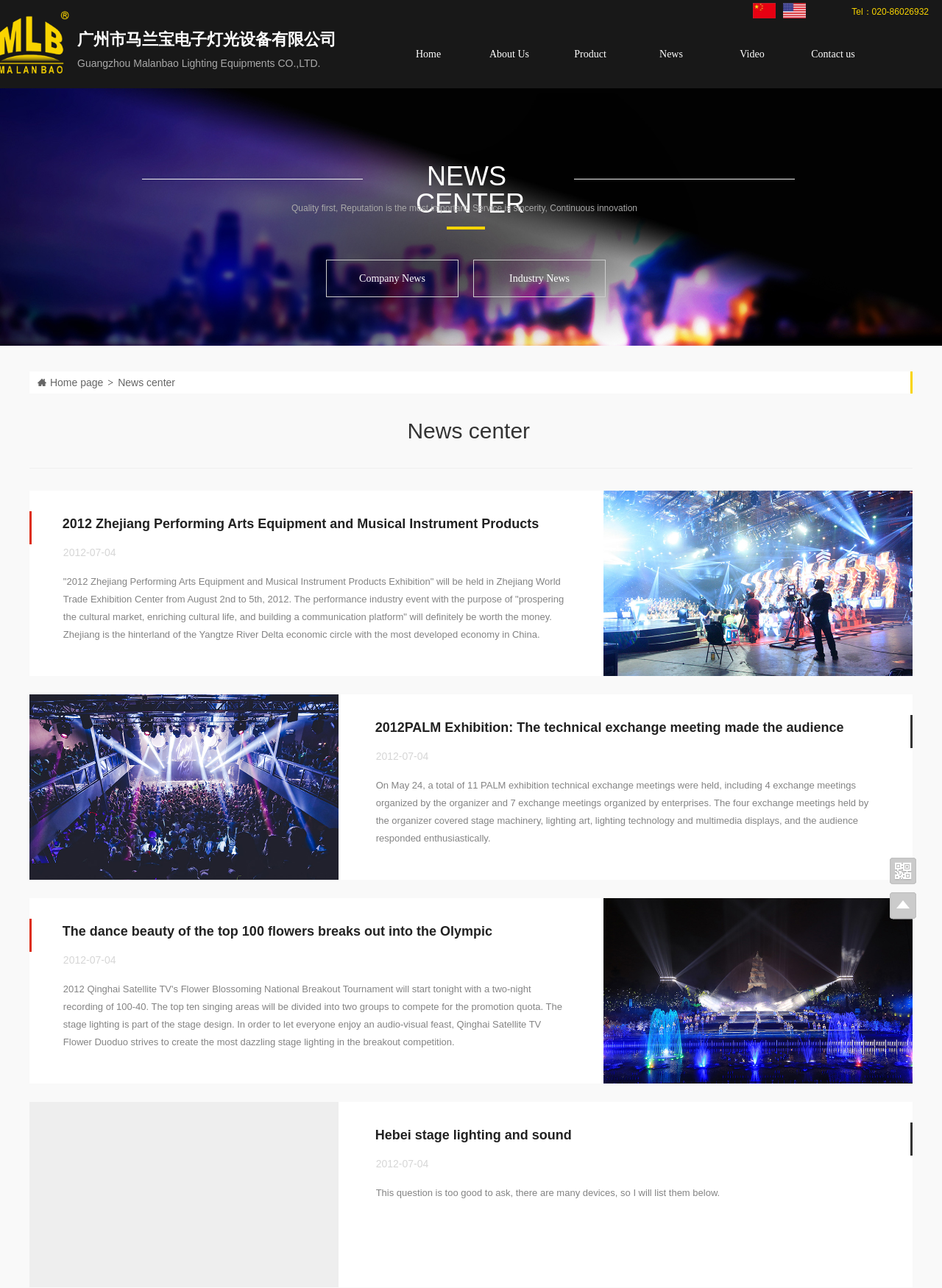Identify the bounding box of the UI element described as follows: "News". Provide the coordinates as four float numbers in the range of 0 to 1 [left, top, right, bottom].

[0.7, 0.025, 0.725, 0.059]